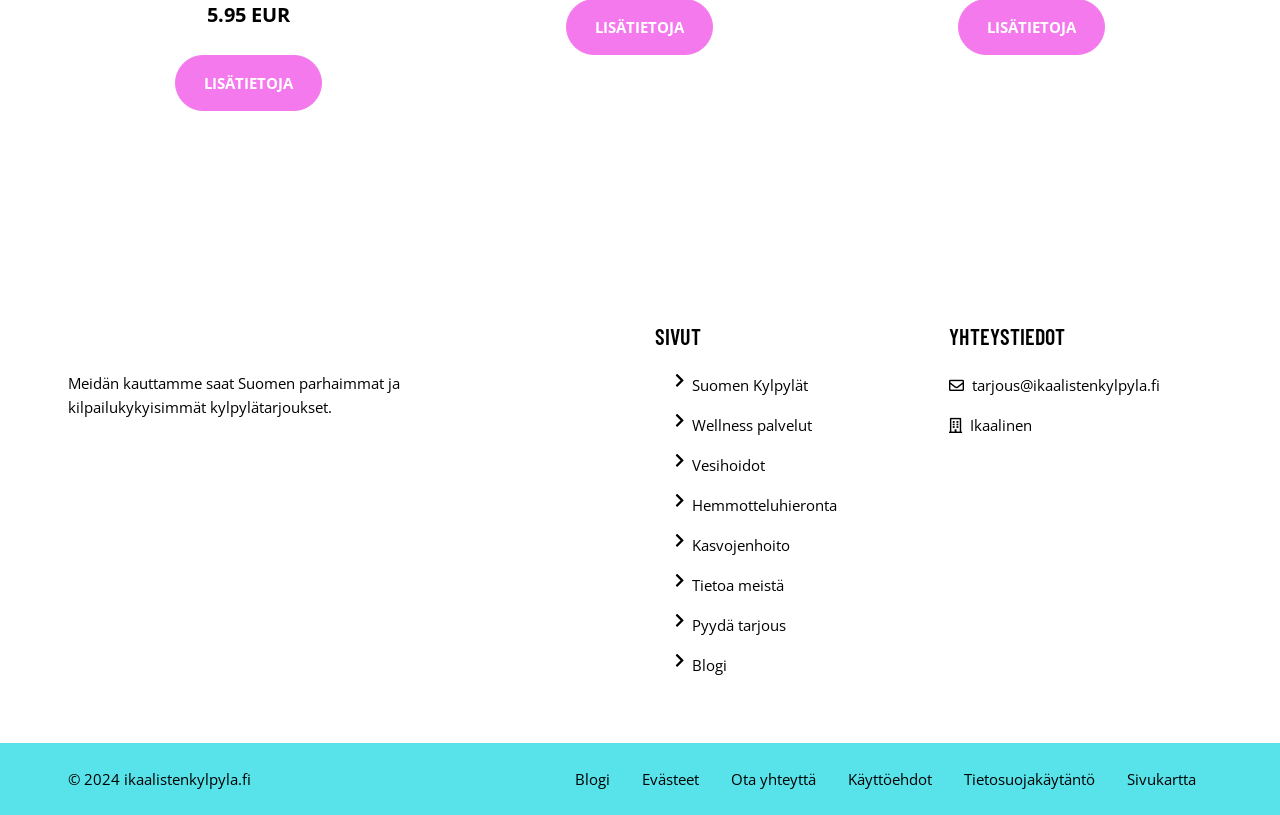What is the copyright year?
Please elaborate on the answer to the question with detailed information.

The copyright year is mentioned in a static text element with the bounding box coordinates [0.053, 0.944, 0.196, 0.969]. The text content of this element is '© 2024 ikaalistenkylpyla.fi'.